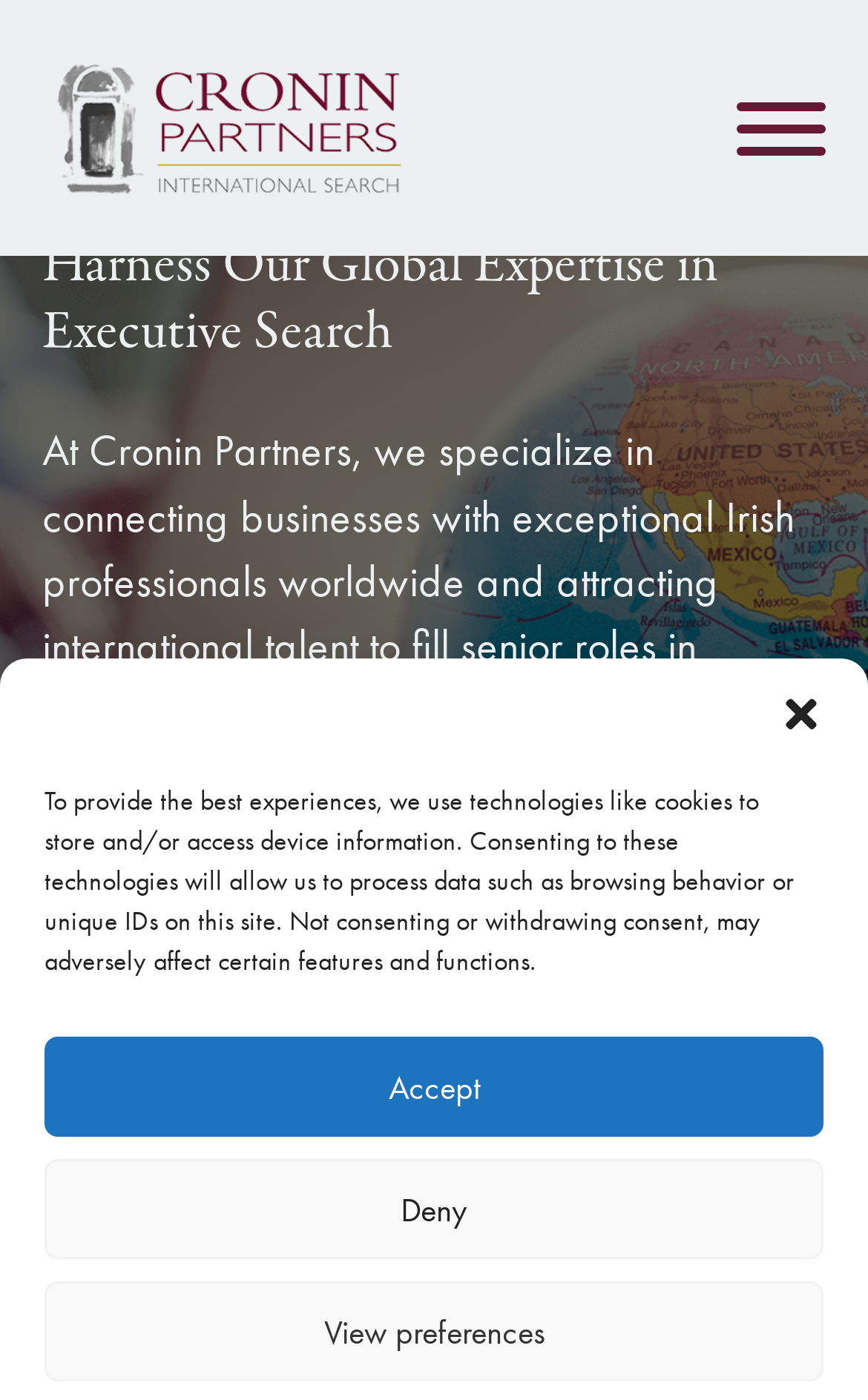Provide the bounding box coordinates of the HTML element this sentence describes: "View preferences".

[0.051, 0.915, 0.949, 0.987]